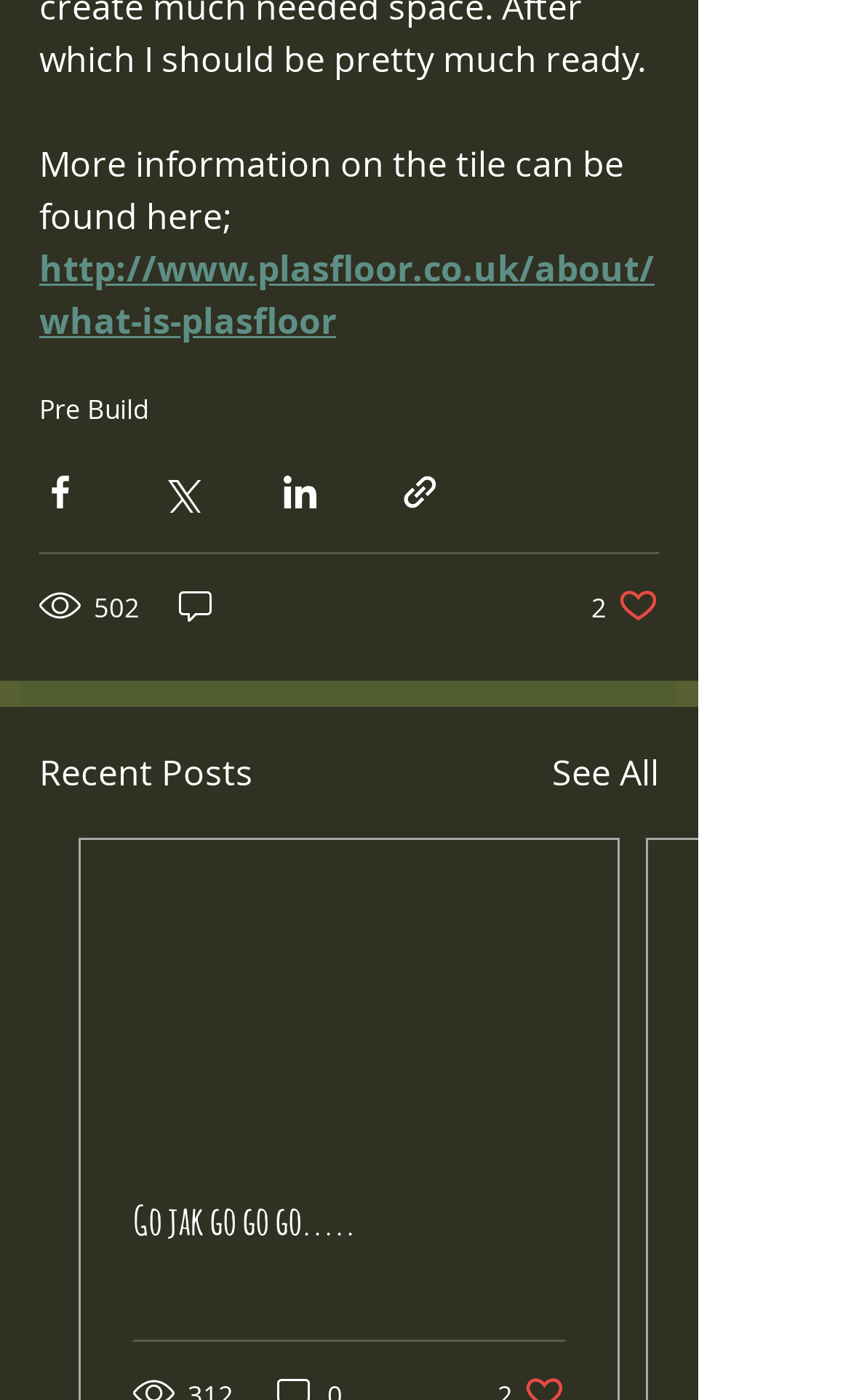Please locate the clickable area by providing the bounding box coordinates to follow this instruction: "Share via Facebook".

[0.046, 0.337, 0.095, 0.367]